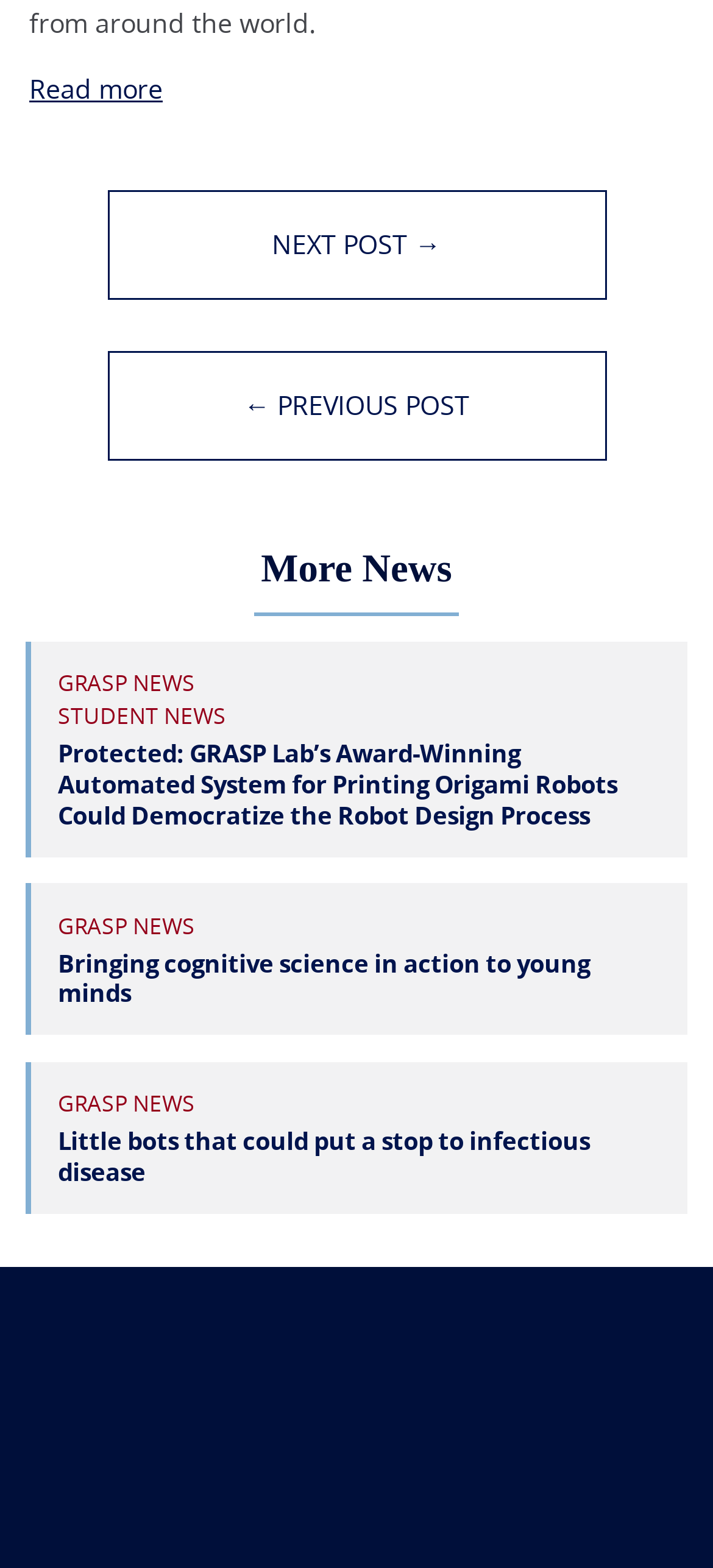Predict the bounding box of the UI element based on the description: "Read more". The coordinates should be four float numbers between 0 and 1, formatted as [left, top, right, bottom].

[0.041, 0.045, 0.228, 0.067]